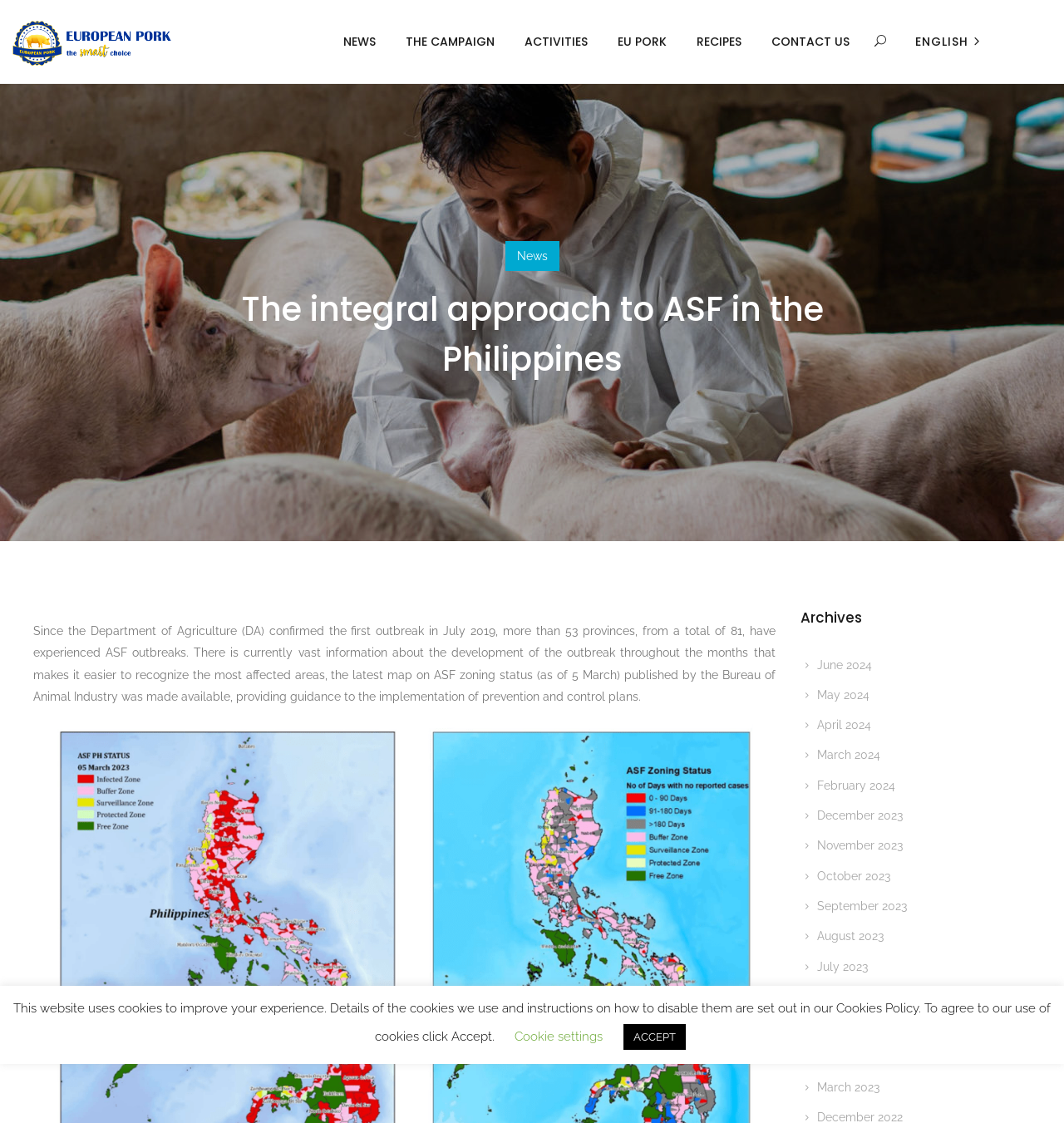Find the bounding box coordinates of the area that needs to be clicked in order to achieve the following instruction: "Explore RECIPES". The coordinates should be specified as four float numbers between 0 and 1, i.e., [left, top, right, bottom].

[0.641, 0.0, 0.711, 0.074]